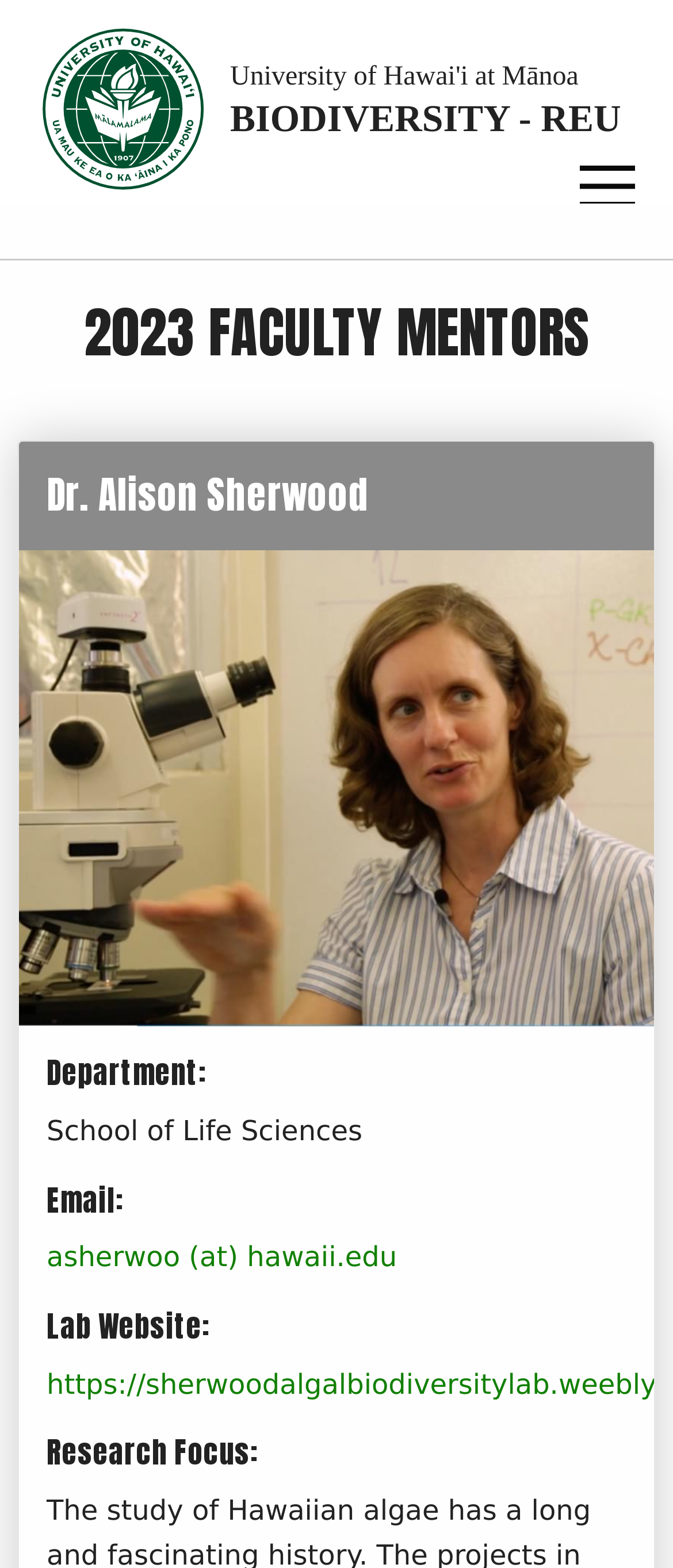What is the research focus of Dr. Alison Sherwood?
Answer with a single word or short phrase according to what you see in the image.

Not specified